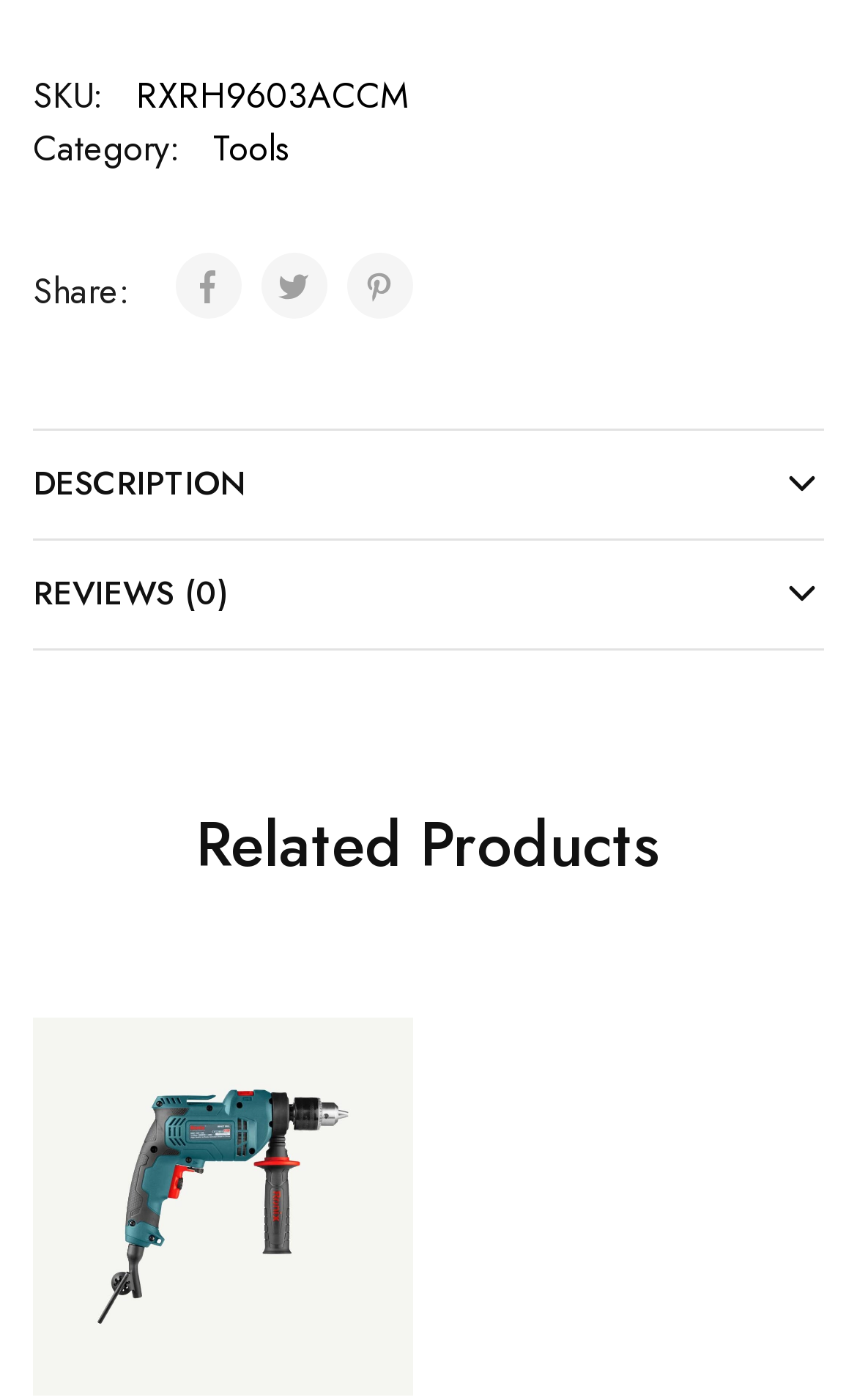How many social media sharing options are available?
Could you please answer the question thoroughly and with as much detail as possible?

Under the 'Share:' label, there are three social media sharing options, each represented by an icon.